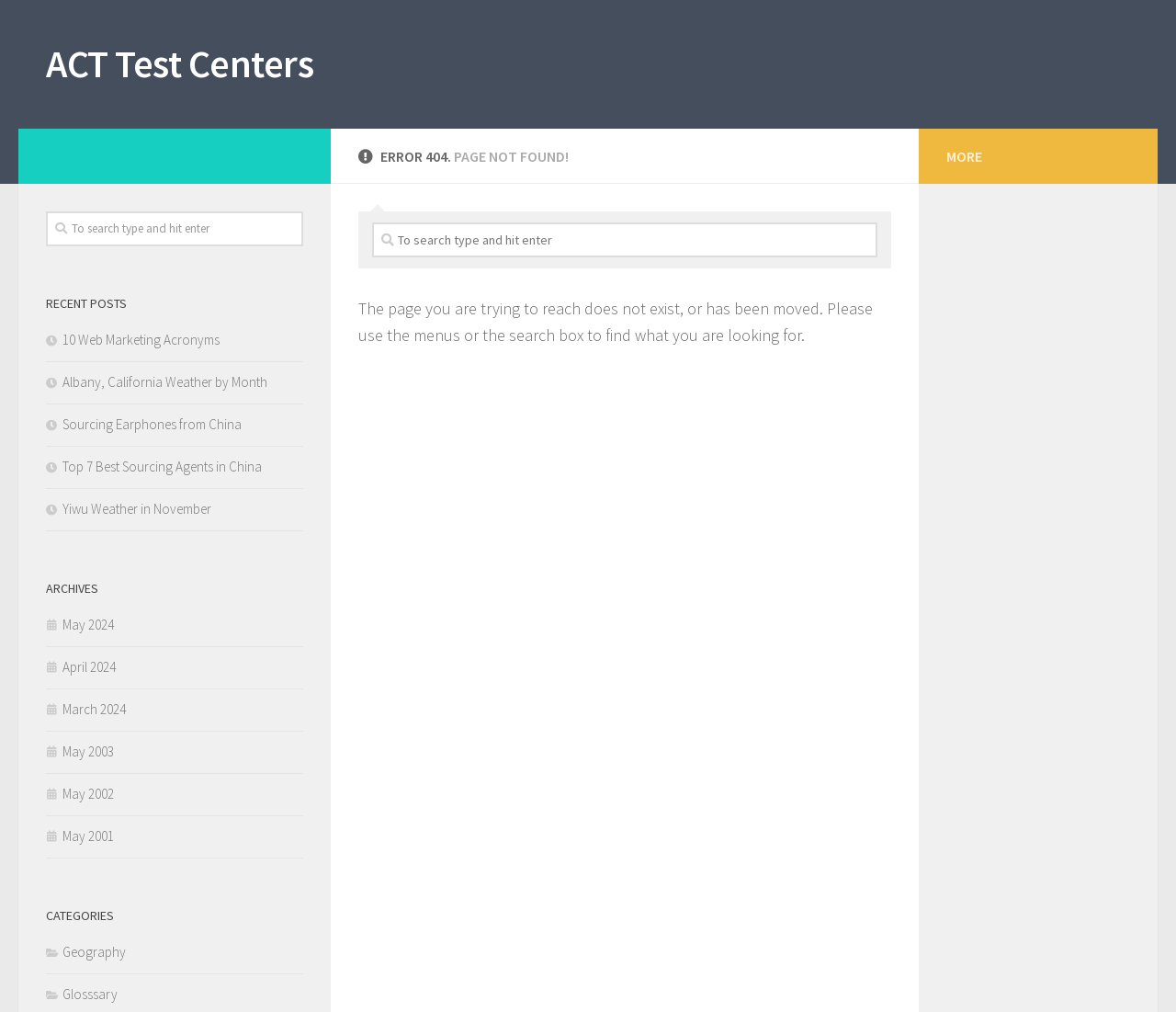Explain in detail what you observe on this webpage.

This webpage is a 404 error page from ACT Test Centers. At the top, there is a link to "ACT Test Centers" and a heading that reads "ERROR 404. PAGE NOT FOUND!" in a prominent font. Below the heading, there is a search box with a placeholder text "To search type and hit enter". 

To the right of the search box, there is a paragraph of text explaining that the page the user is trying to reach does not exist or has been moved, and suggesting the use of menus or the search box to find what they are looking for. 

On the left side of the page, there are three sections: "RECENT POSTS", "ARCHIVES", and "CATEGORIES". The "RECENT POSTS" section lists five links to recent articles, each with a brief title and an icon. The "ARCHIVES" section lists six links to monthly archives, each with a month and year. The "CATEGORIES" section lists two links to categories, each with a brief title and an icon.

At the bottom right of the page, there is a link to "MORE".